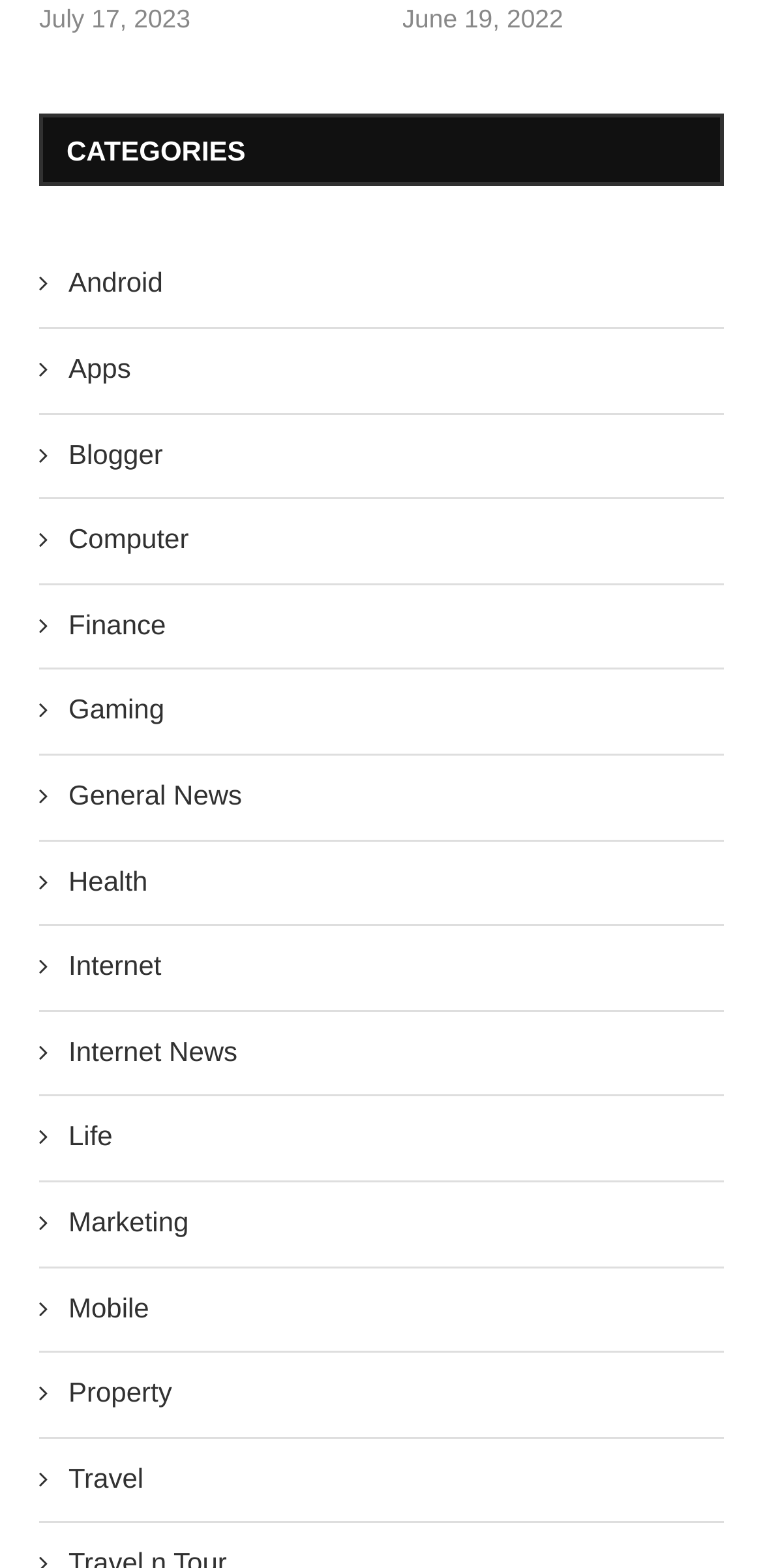What is the most recent date mentioned on the webpage?
Based on the image, respond with a single word or phrase.

July 17, 2023